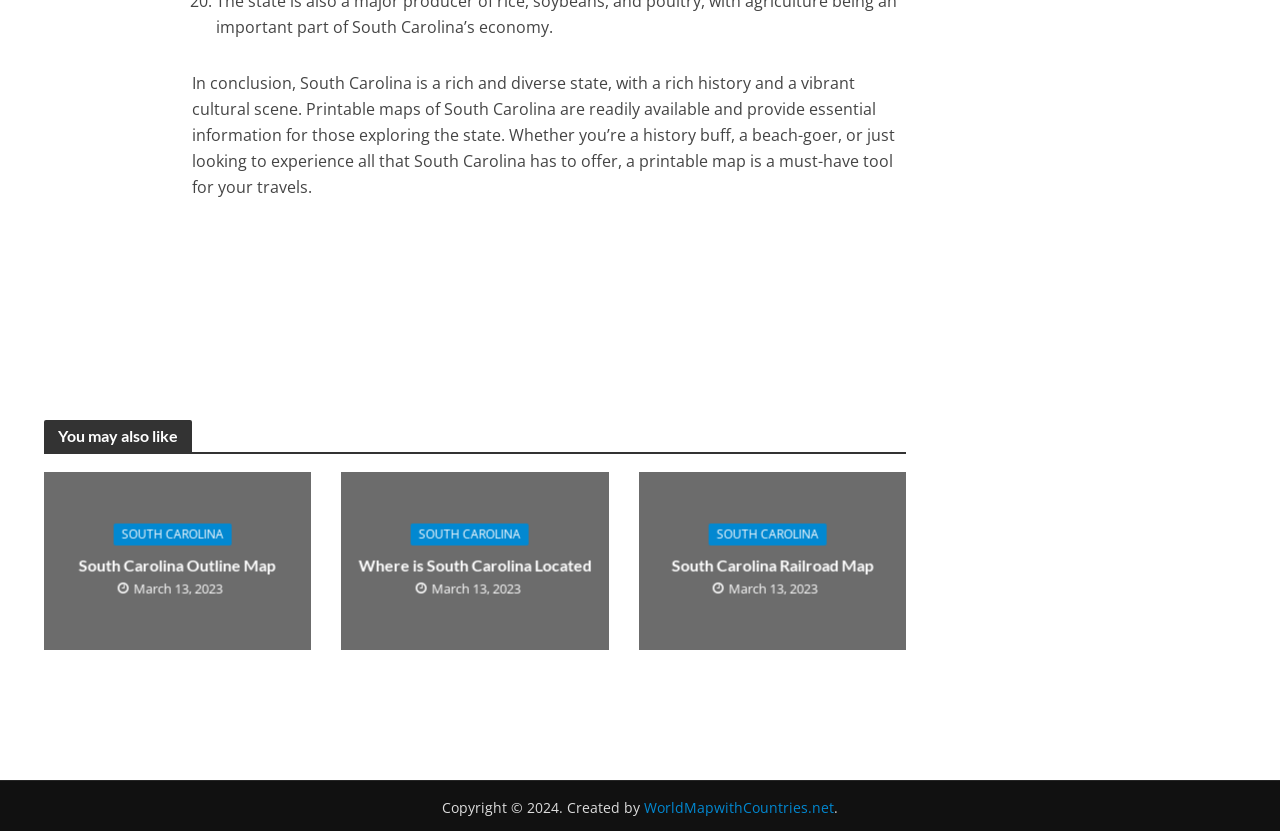Please indicate the bounding box coordinates for the clickable area to complete the following task: "read the article about Where is South Carolina Located". The coordinates should be specified as four float numbers between 0 and 1, i.e., [left, top, right, bottom].

[0.266, 0.568, 0.475, 0.783]